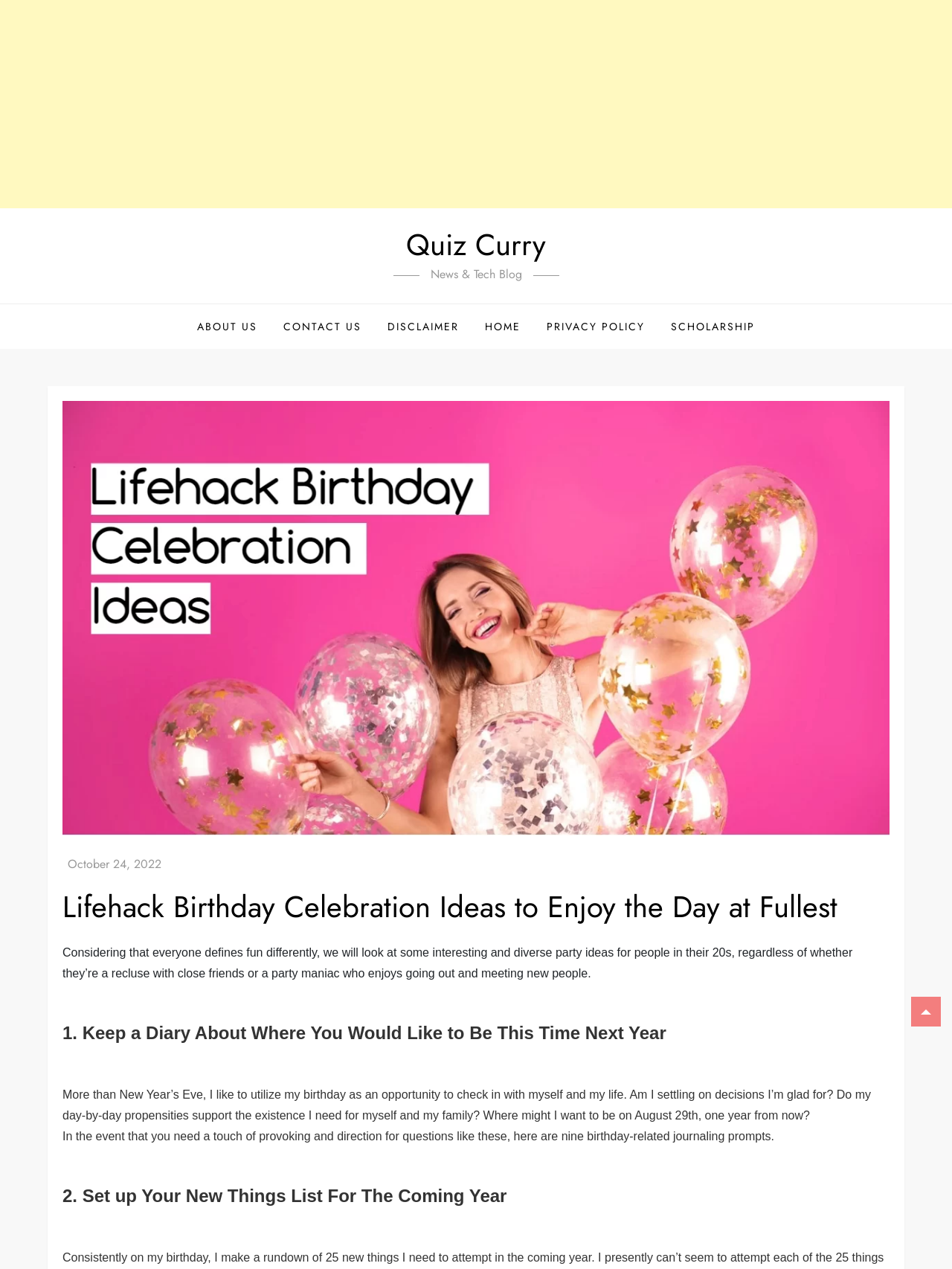What is the purpose of the birthday celebration ideas?
Please elaborate on the answer to the question with detailed information.

I found the purpose of the birthday celebration ideas by reading the static text element 'Considering that everyone defines fun differently, we will look at some interesting and diverse party ideas for people in their 20s, regardless of whether they’re a recluse with close friends or a party maniac who enjoys going out and meeting new people.' which is located at [0.066, 0.745, 0.895, 0.772] and is a child of the header element.